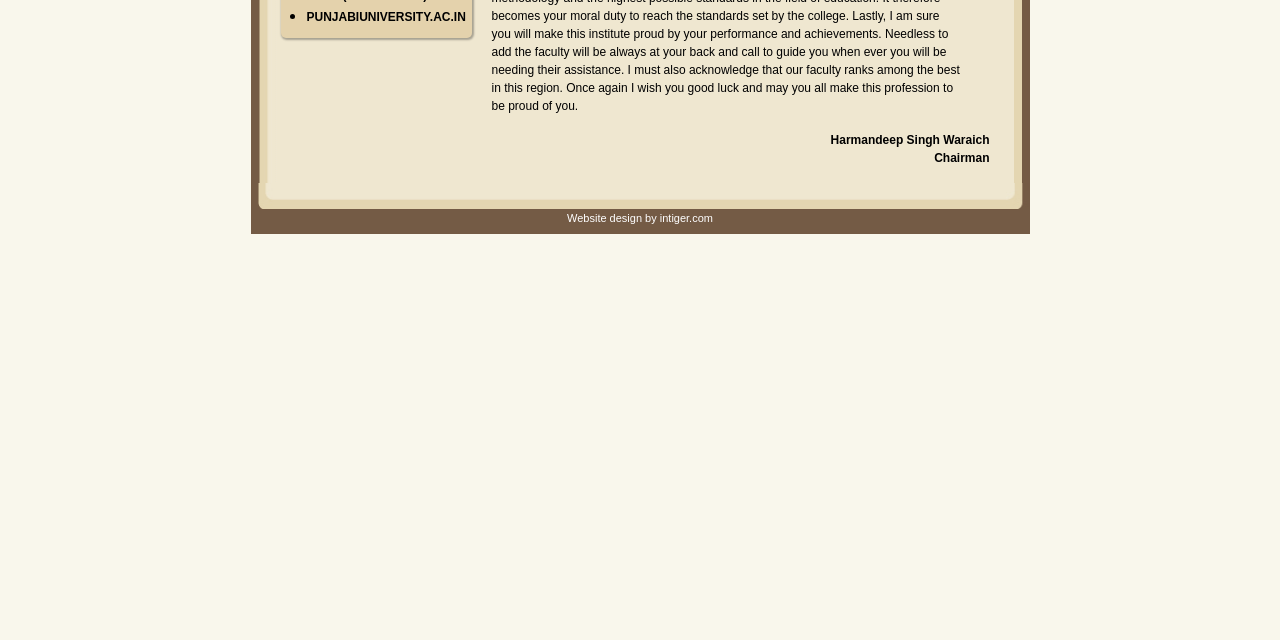Using the provided element description, identify the bounding box coordinates as (top-left x, top-left y, bottom-right x, bottom-right y). Ensure all values are between 0 and 1. Description: punjabiuniversity.ac.in

[0.239, 0.009, 0.364, 0.044]